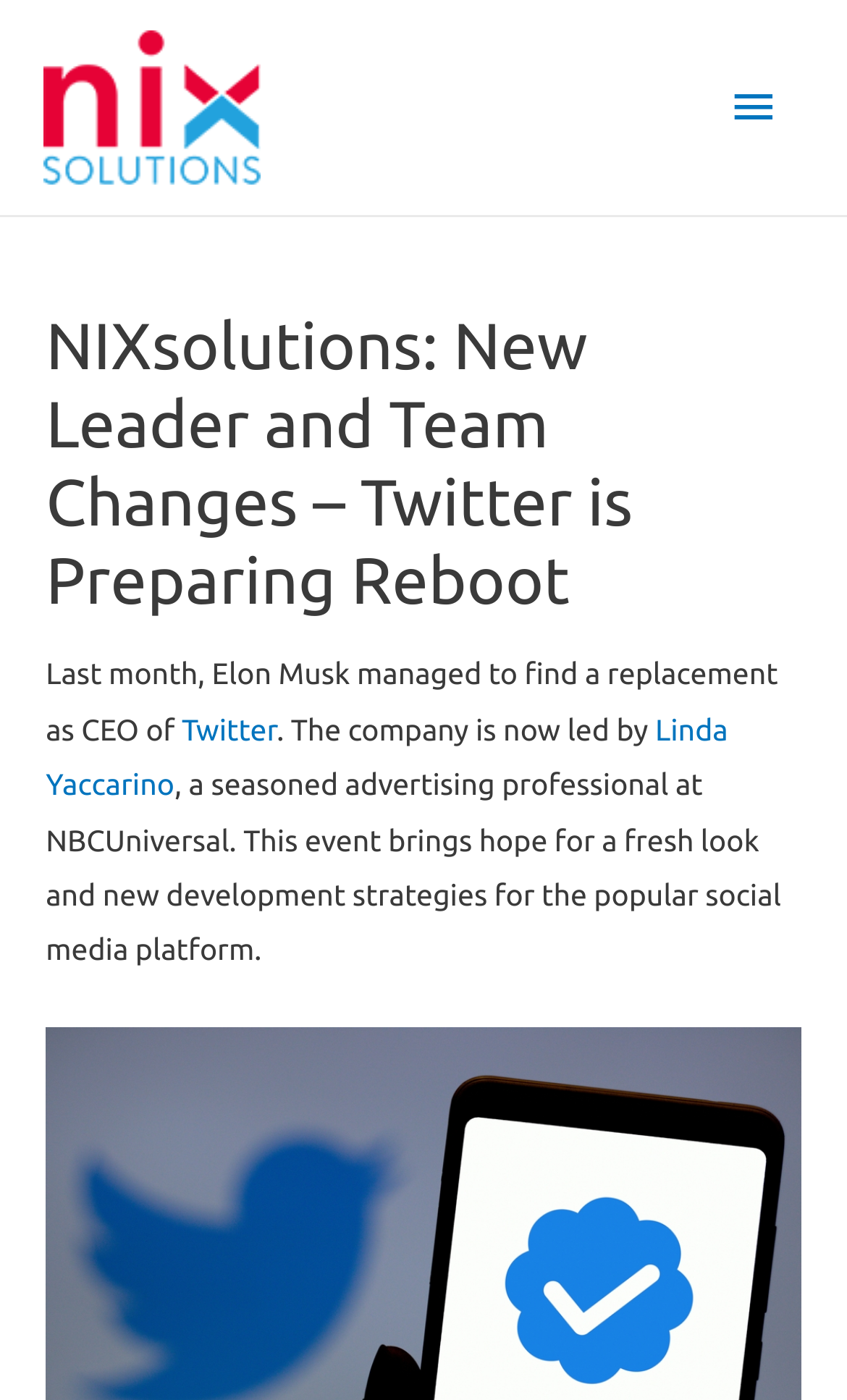Provide your answer to the question using just one word or phrase: What is the expectation from the new CEO of Twitter?

Fresh look and new development strategies